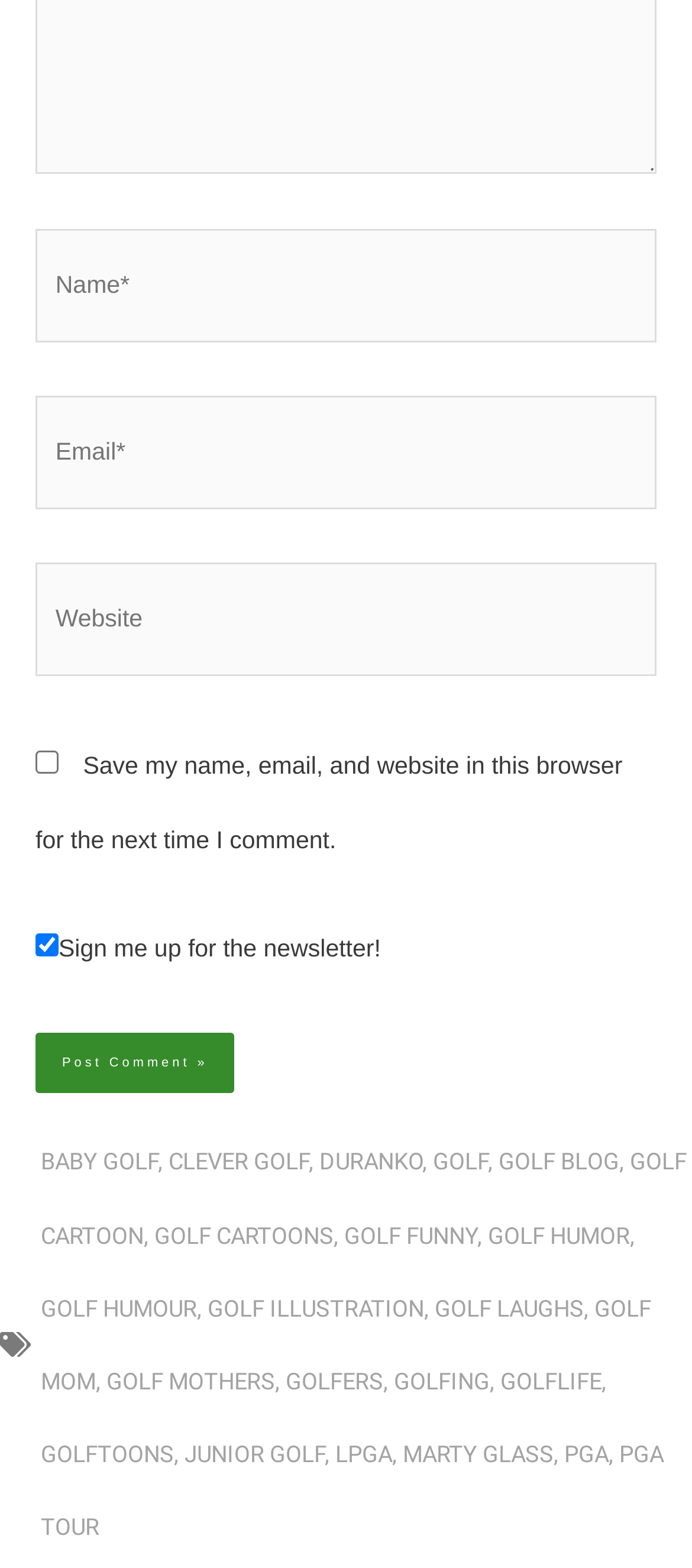Locate the bounding box coordinates of the segment that needs to be clicked to meet this instruction: "Check the newsletter subscription".

[0.051, 0.596, 0.085, 0.61]